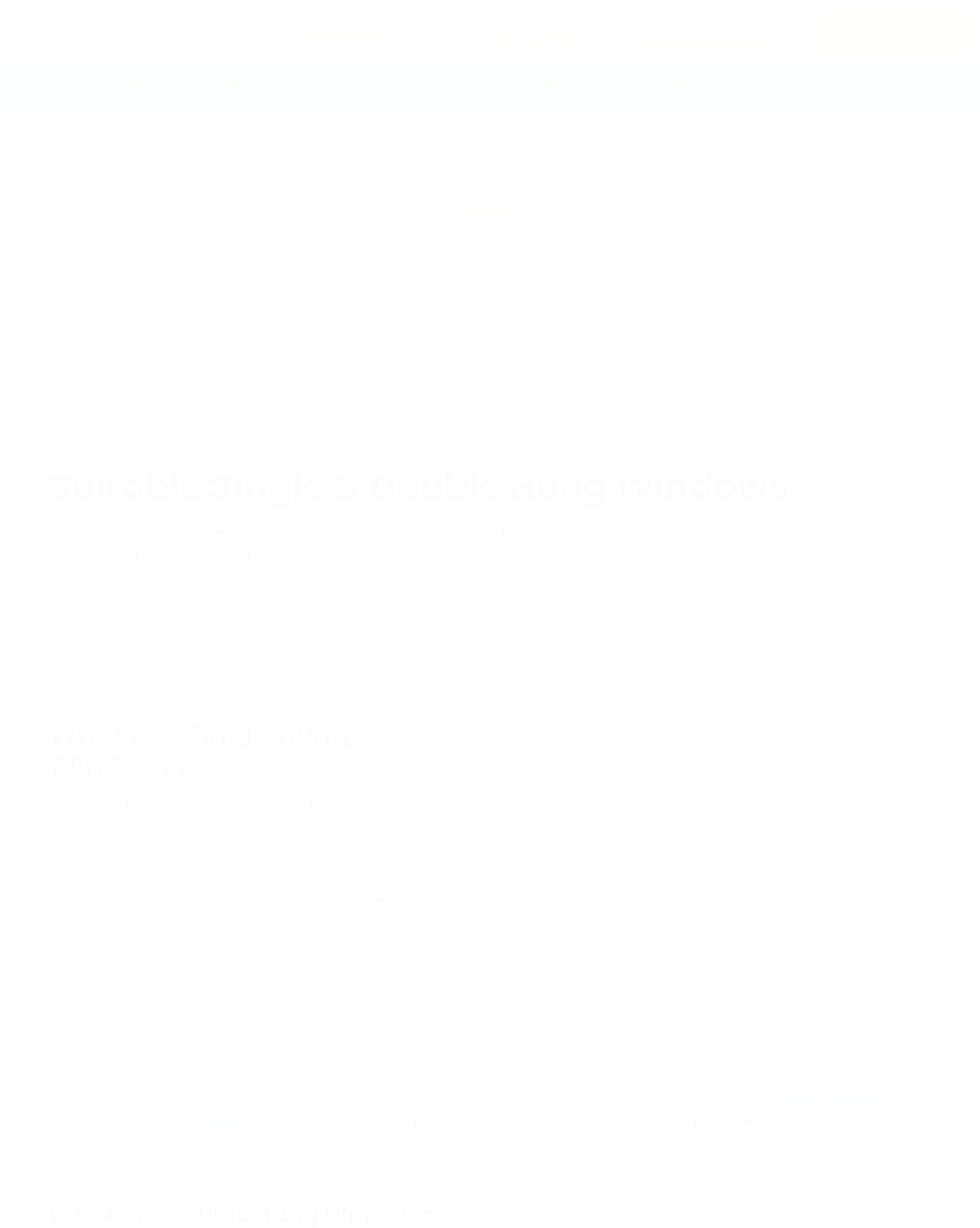Give a concise answer using one word or a phrase to the following question:
What type of windows are described in the main content of the webpage?

Single & Double Hung Windows